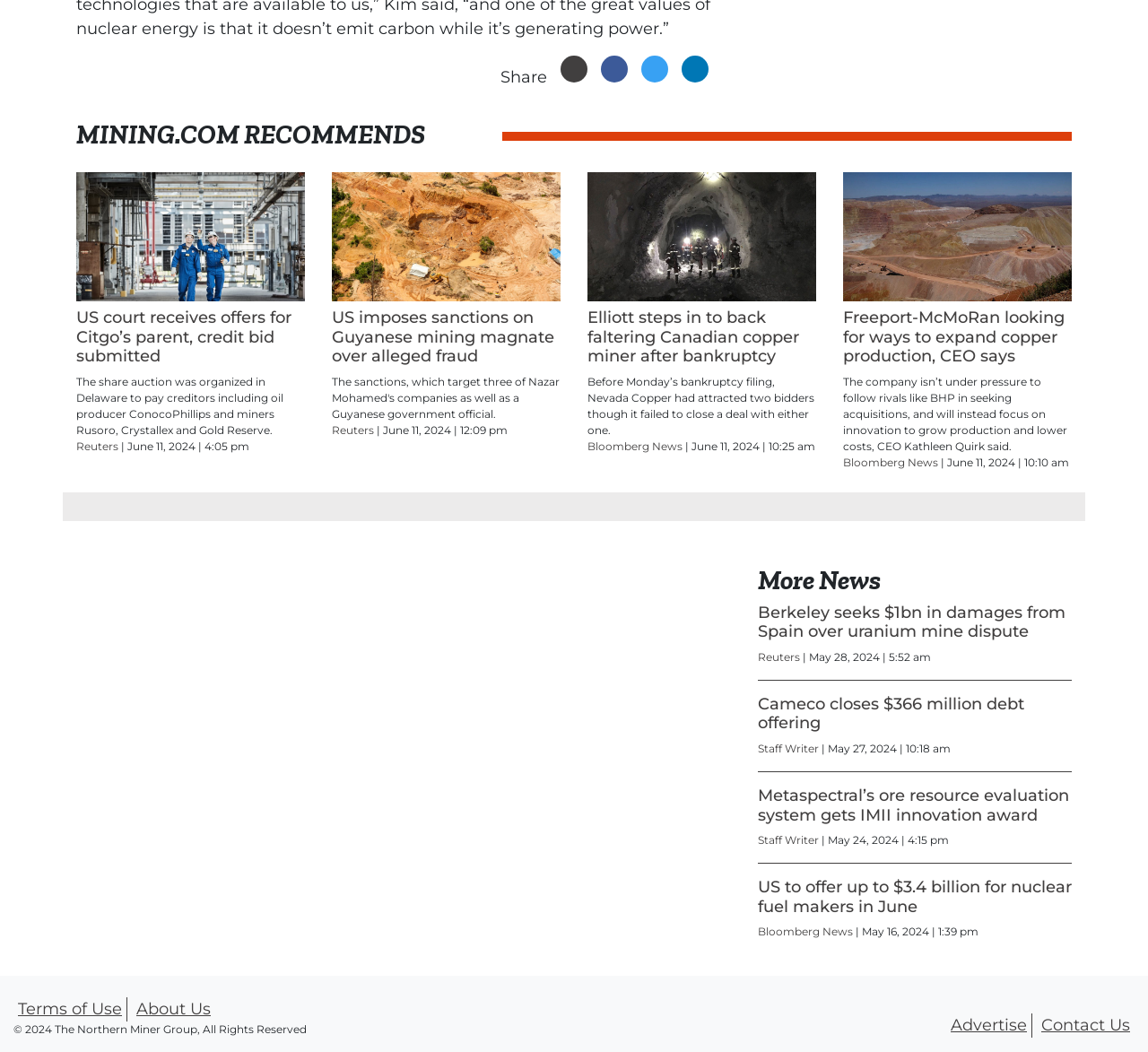Extract the bounding box coordinates of the UI element described: "Advertise". Provide the coordinates in the format [left, top, right, bottom] with values ranging from 0 to 1.

[0.824, 0.964, 0.899, 0.987]